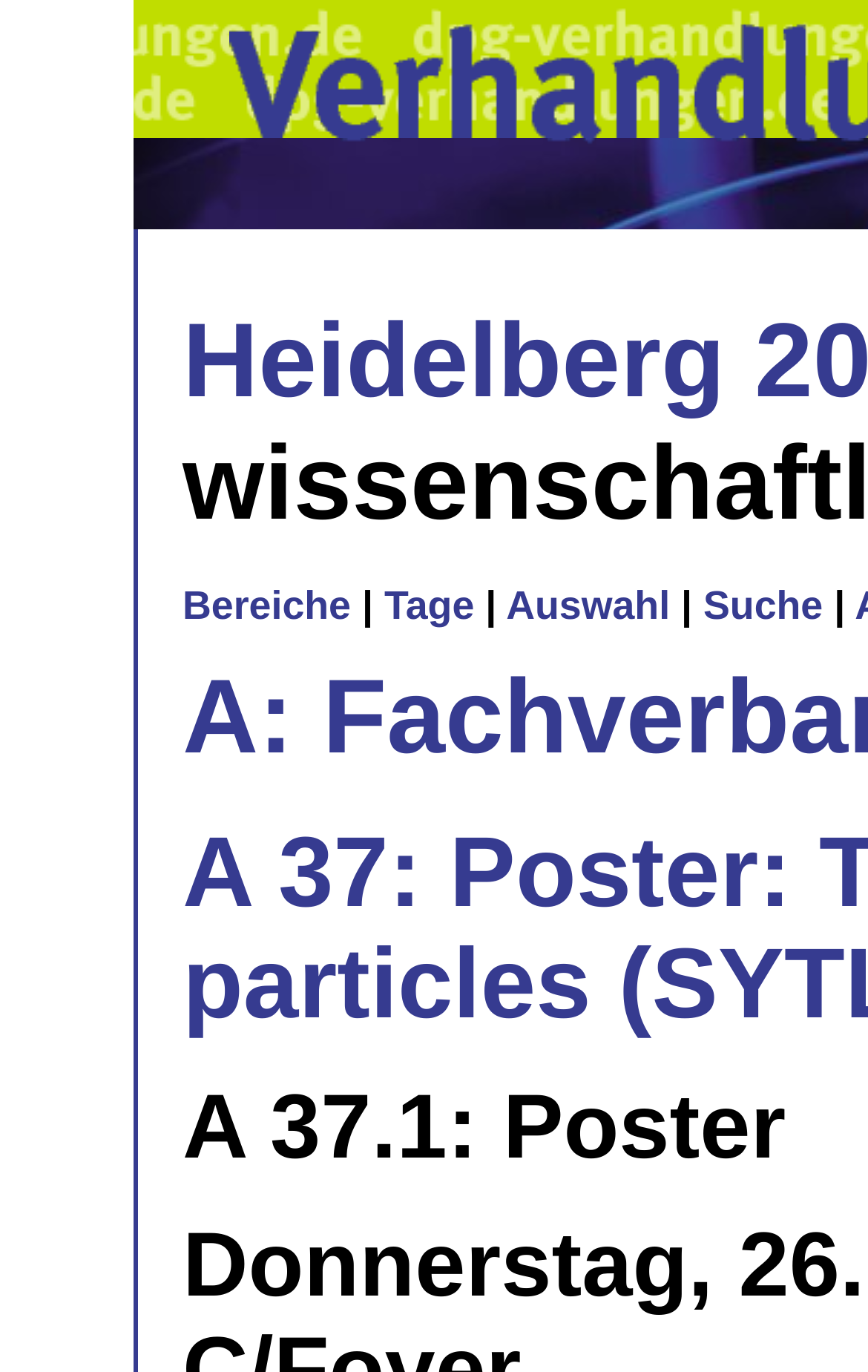Identify the bounding box of the UI component described as: "Auswahl".

[0.583, 0.426, 0.772, 0.458]